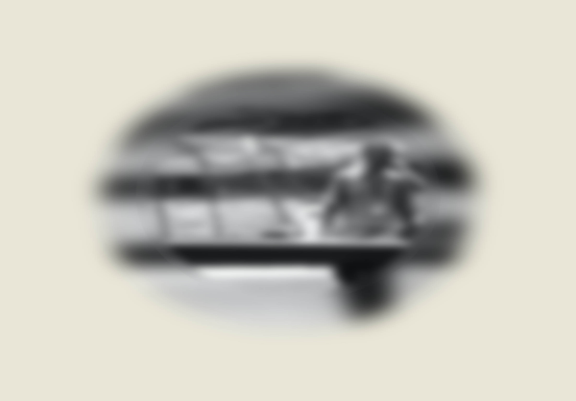Please give a succinct answer to the question in one word or phrase:
What can be seen in the background of the image?

Stadium seating